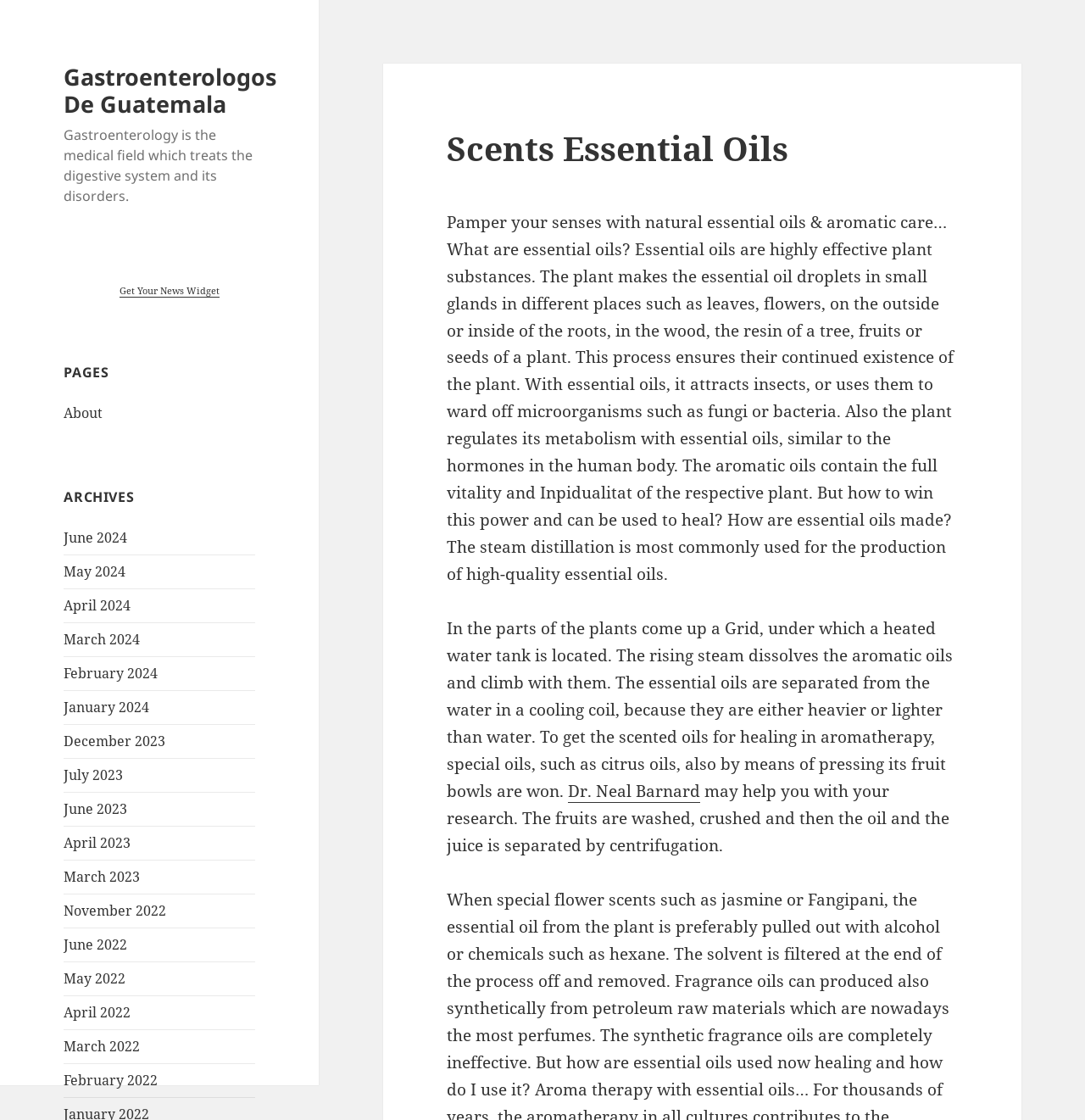Determine the bounding box coordinates for the HTML element described here: "April 2023".

[0.059, 0.744, 0.121, 0.761]